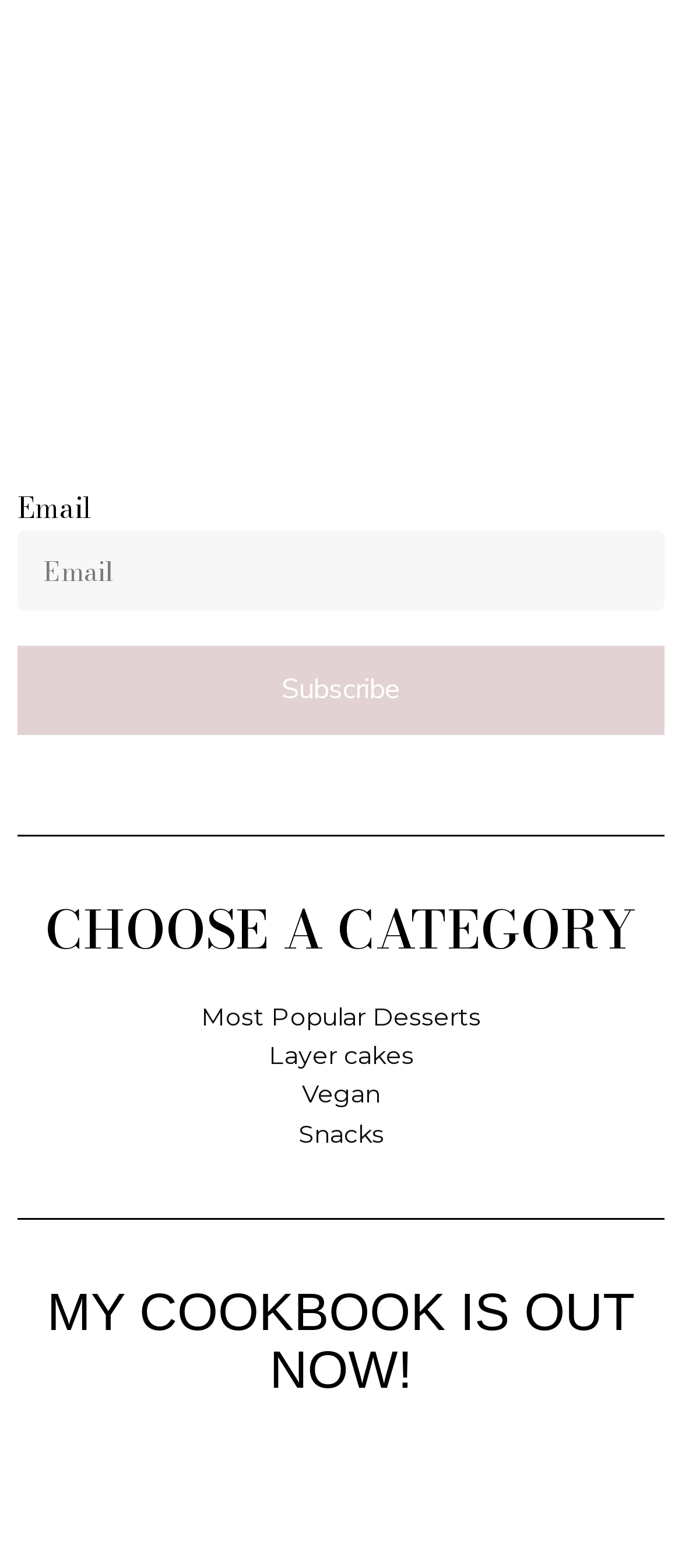What is the purpose of the textbox?
Refer to the image and give a detailed answer to the query.

The textbox is labeled as 'Email' and is required, indicating that it is used to input an email address, likely for subscription or newsletter purposes.